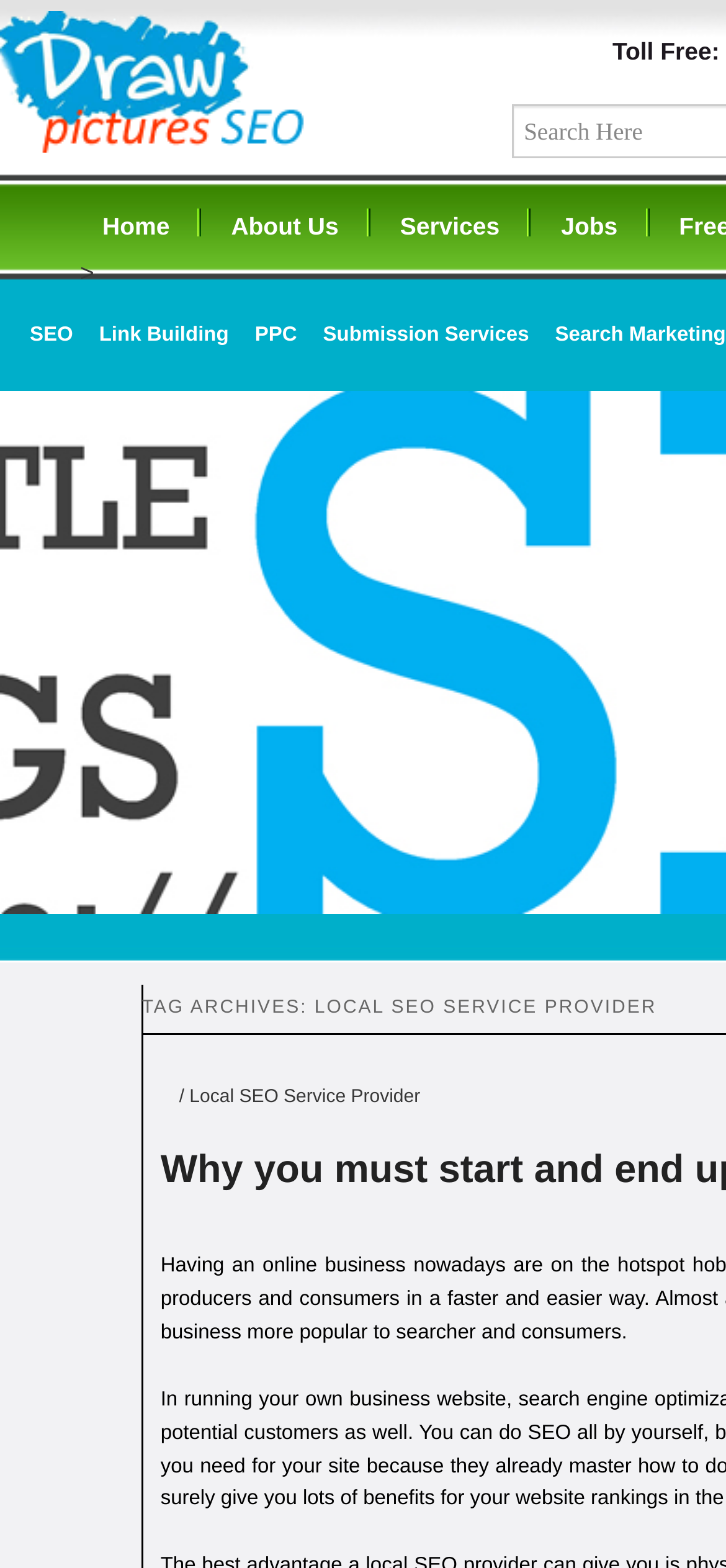Please identify the bounding box coordinates of the element's region that should be clicked to execute the following instruction: "Click on the company logo". The bounding box coordinates must be four float numbers between 0 and 1, i.e., [left, top, right, bottom].

[0.0, 0.007, 0.428, 0.097]